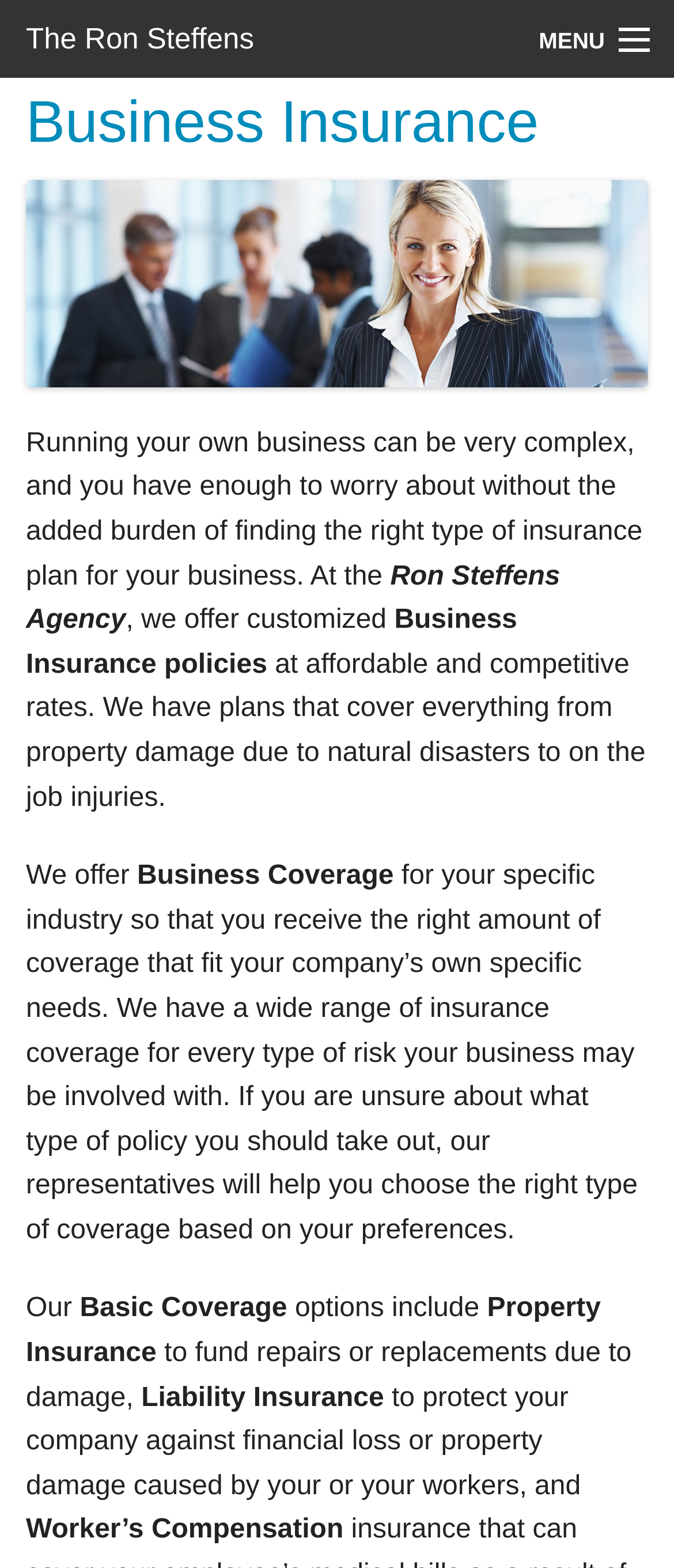What is included in the Basic Coverage options?
Using the image as a reference, give an elaborate response to the question.

The webpage mentions that the Basic Coverage options include Property Insurance to fund repairs or replacements due to damage, and Liability Insurance to protect the company against financial loss or property damage caused by the company or its workers.